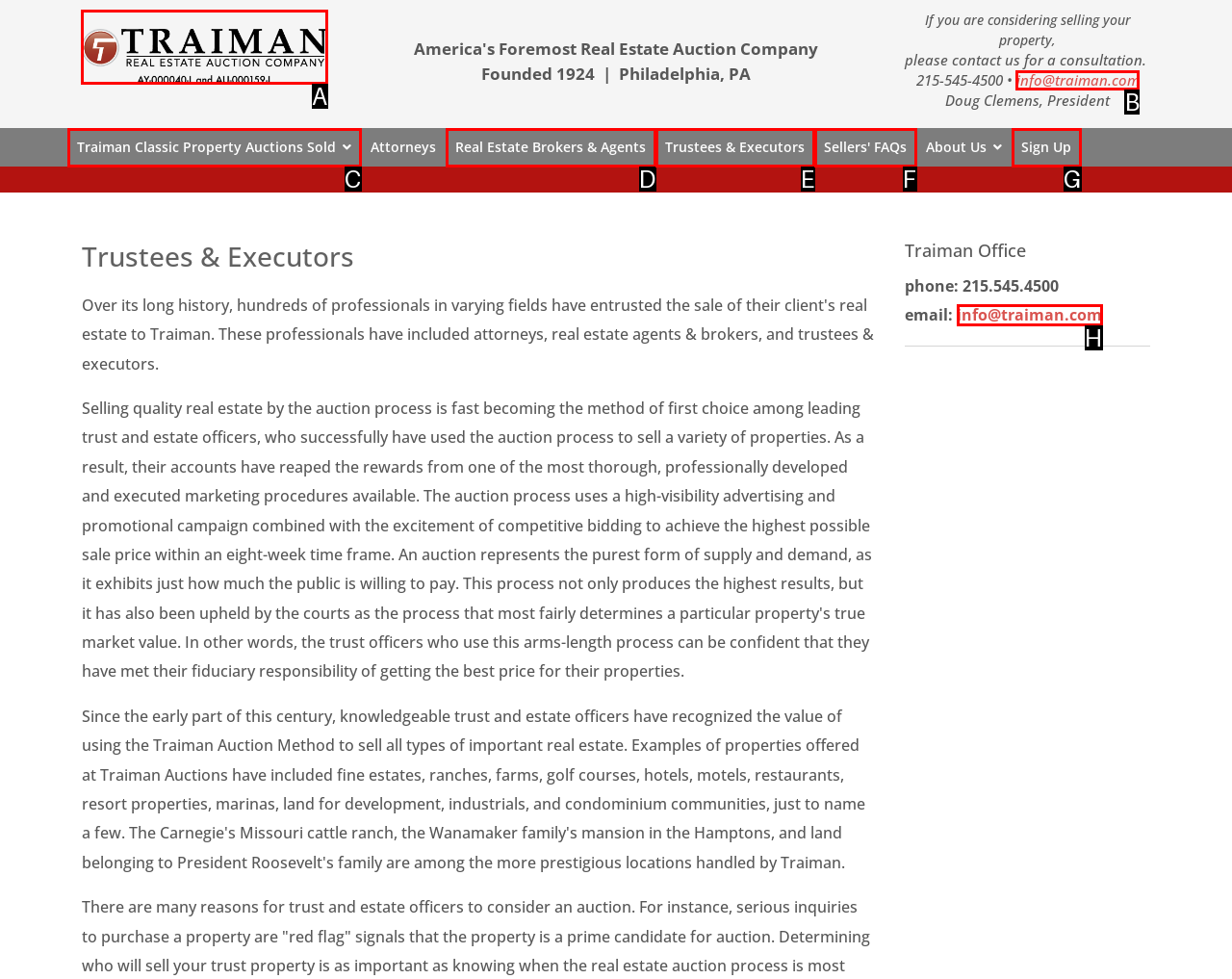What option should I click on to execute the task: Click the Traiman logo? Give the letter from the available choices.

A